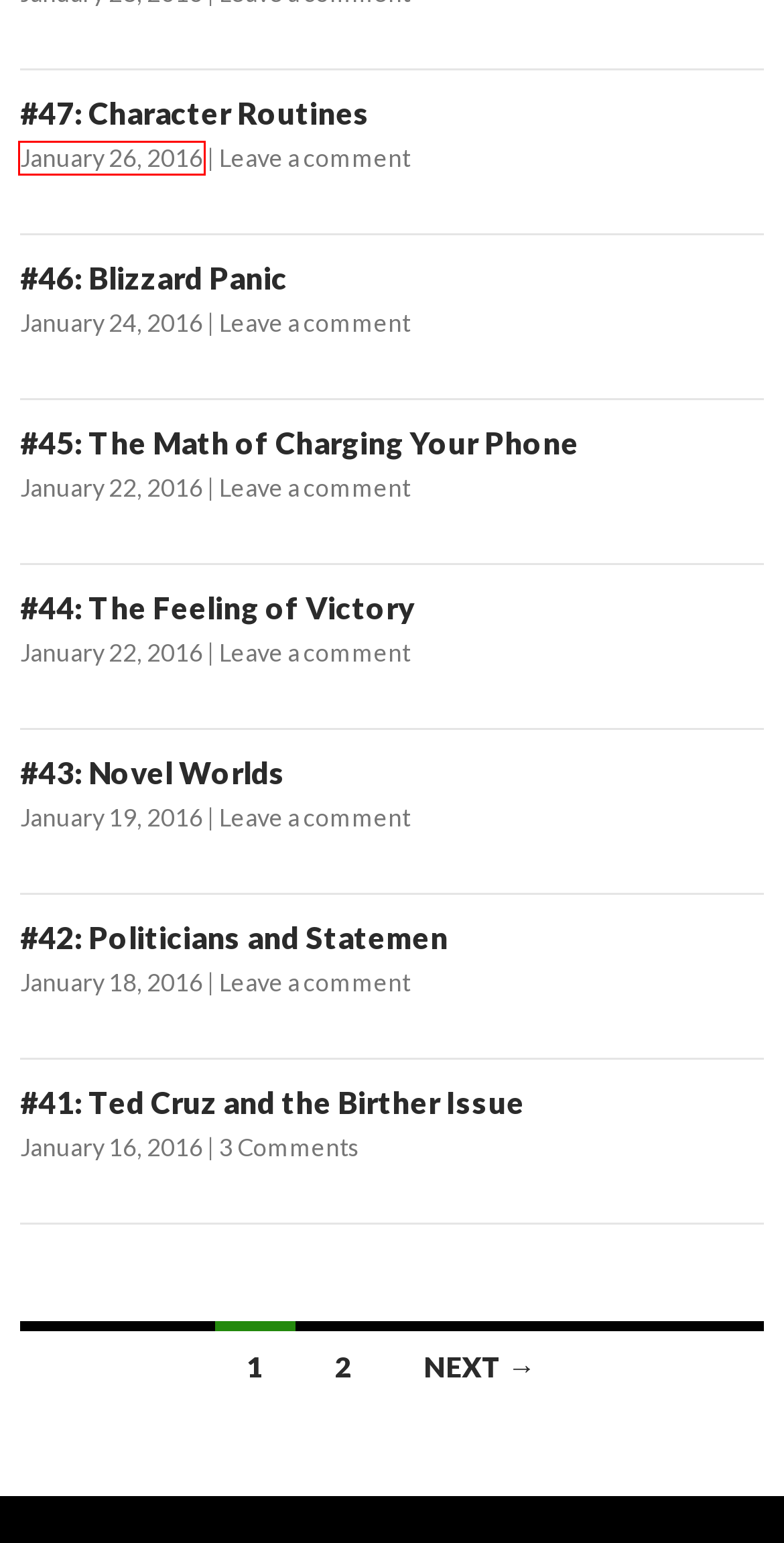You have a screenshot of a webpage with an element surrounded by a red bounding box. Choose the webpage description that best describes the new page after clicking the element inside the red bounding box. Here are the candidates:
A. #47: Character Routines | mark Joseph "young"
B. January | 2016 | mark Joseph "young" | Page 2
C. #46: Blizzard Panic | mark Joseph "young"
D. #41: Ted Cruz and the Birther Issue | mark Joseph "young"
E. #42: Politicians and Statemen | mark Joseph "young"
F. #43: Novel Worlds | mark Joseph "young"
G. #44: The Feeling of Victory | mark Joseph "young"
H. #45: The Math of Charging Your Phone | mark Joseph "young"

A